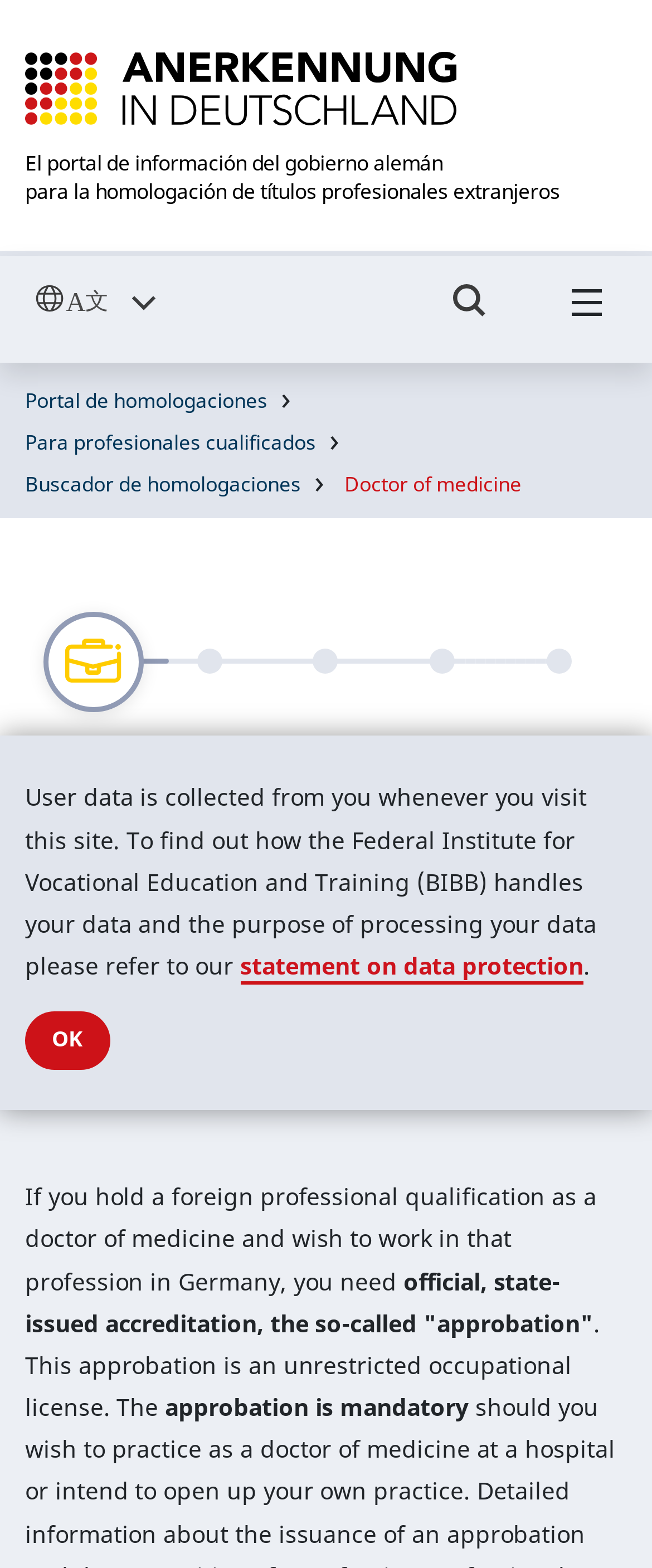Identify the bounding box for the given UI element using the description provided. Coordinates should be in the format (top-left x, top-left y, bottom-right x, bottom-right y) and must be between 0 and 1. Here is the description: statement on data protection

[0.368, 0.606, 0.895, 0.628]